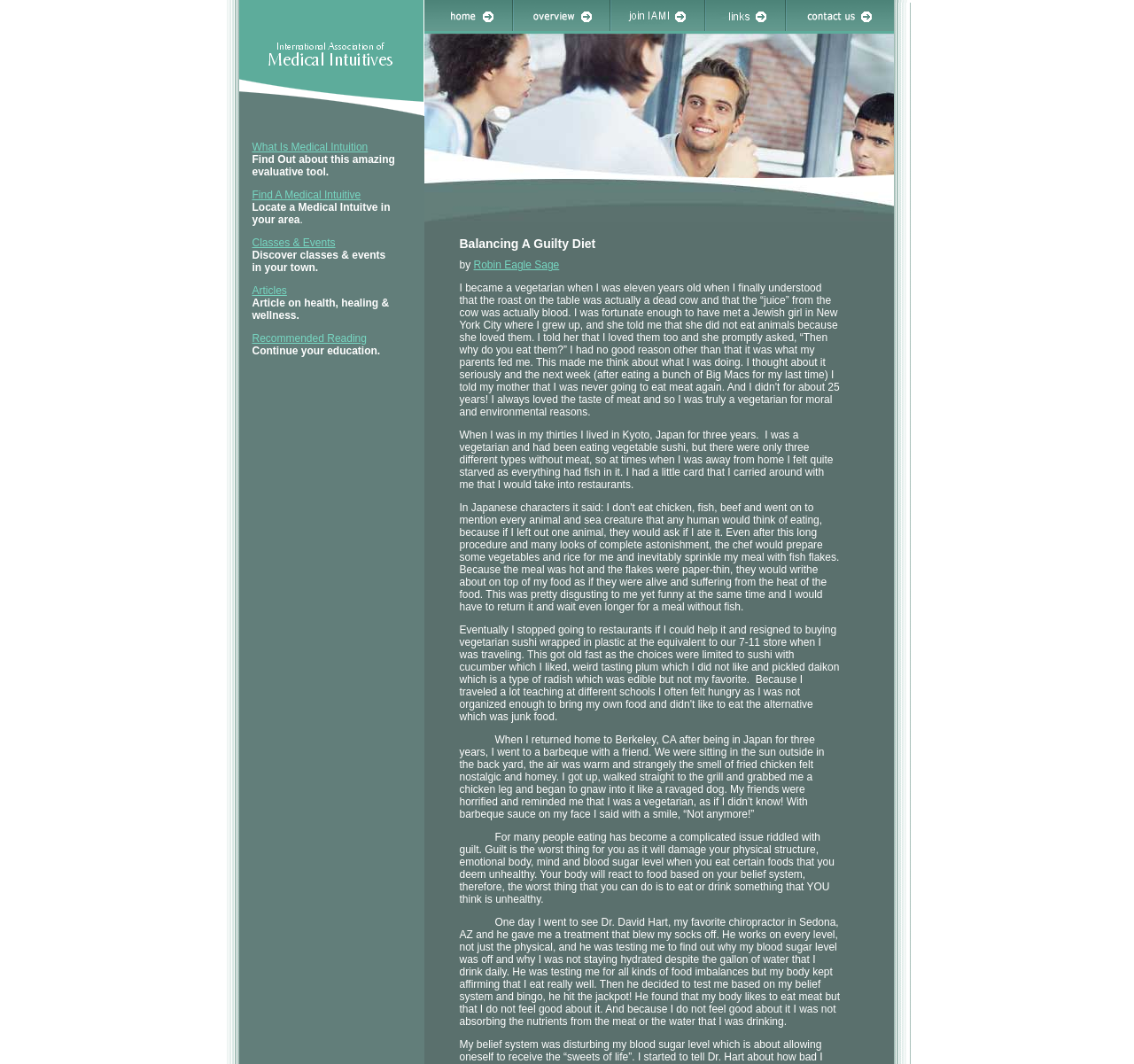Determine the bounding box coordinates of the section to be clicked to follow the instruction: "View the Galleri Christoffer Egelund homepage". The coordinates should be given as four float numbers between 0 and 1, formatted as [left, top, right, bottom].

None